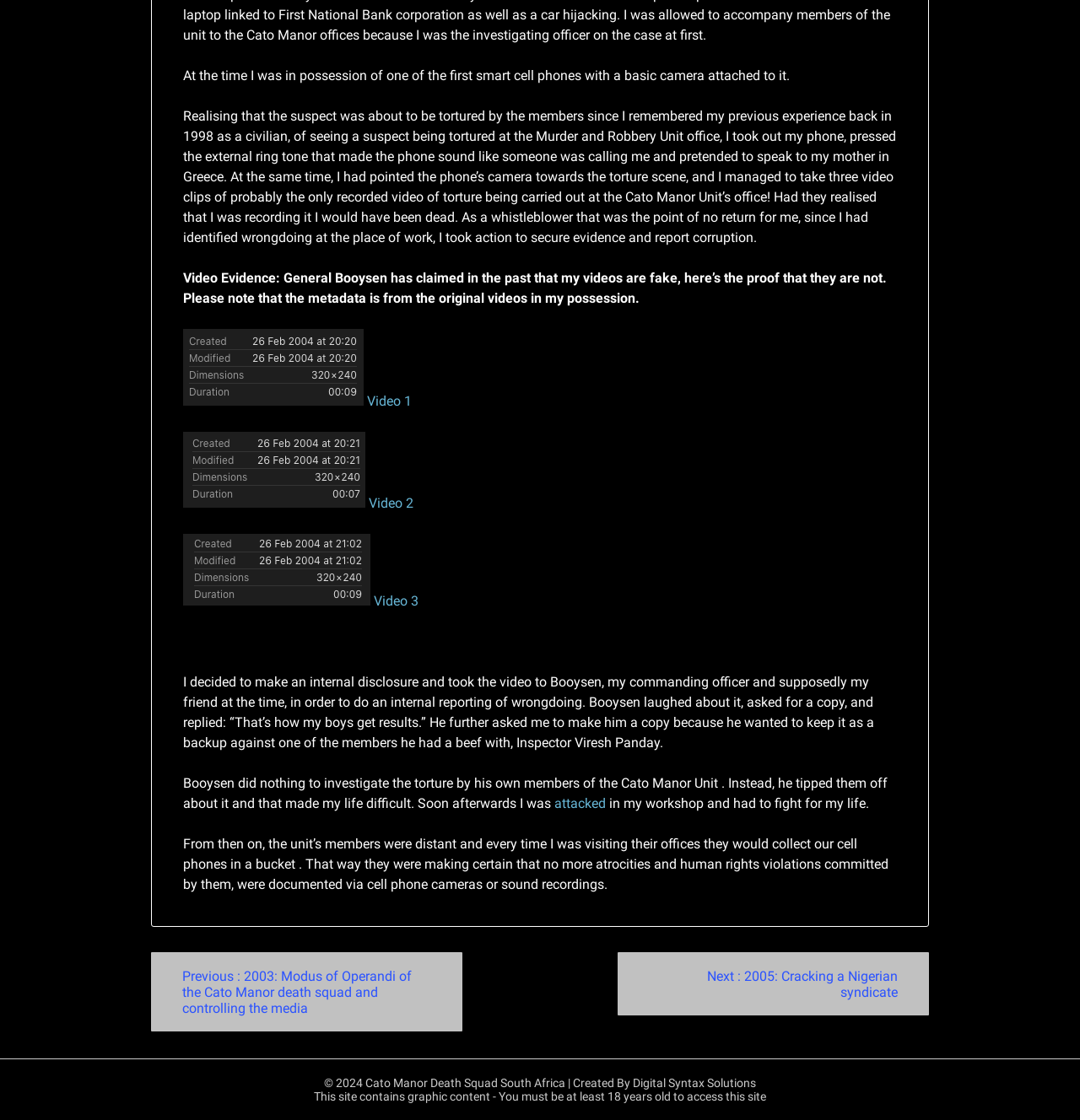Determine the bounding box of the UI element mentioned here: "attacked". The coordinates must be in the format [left, top, right, bottom] with values ranging from 0 to 1.

[0.51, 0.814, 0.557, 0.827]